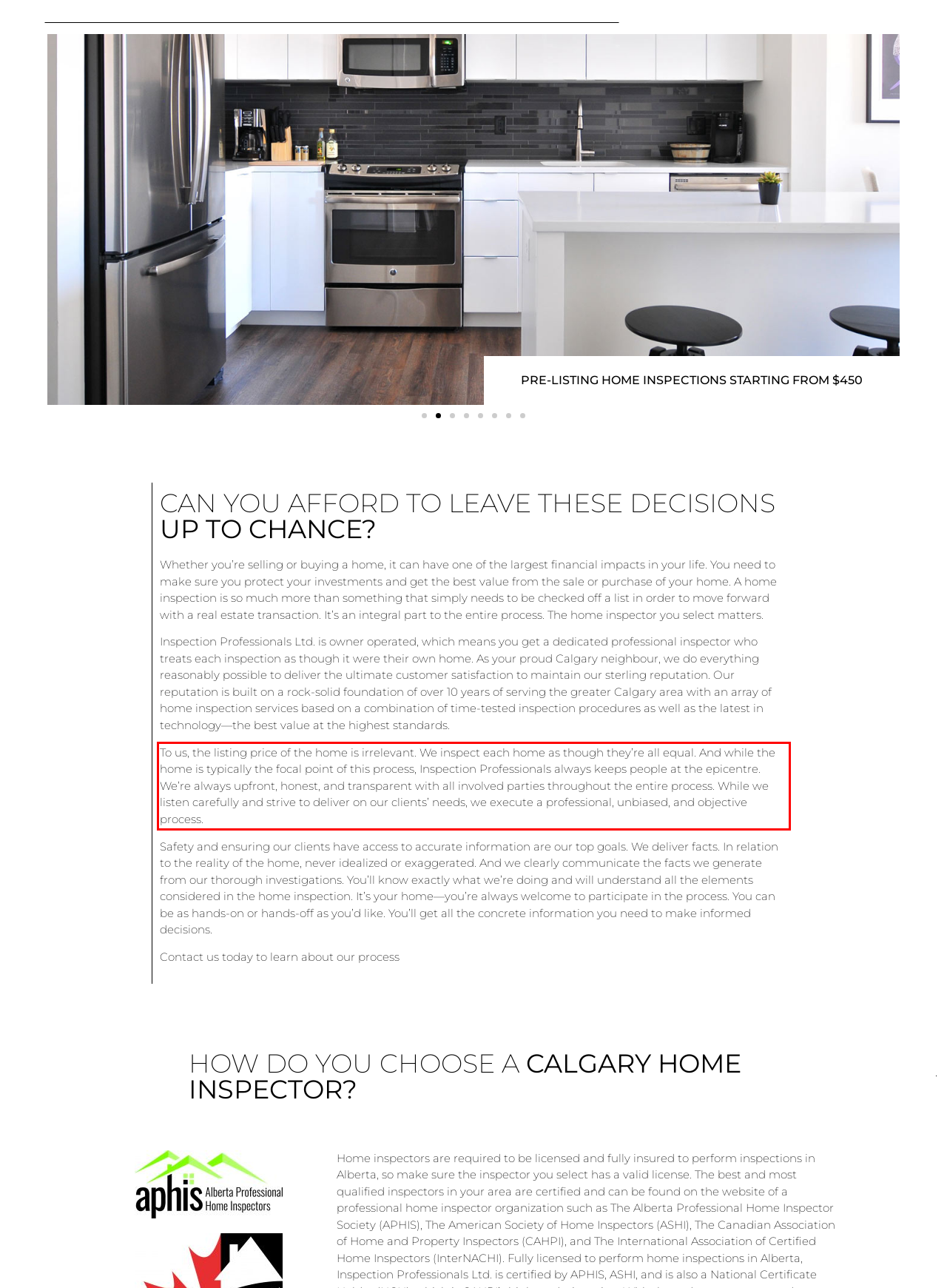Given a webpage screenshot with a red bounding box, perform OCR to read and deliver the text enclosed by the red bounding box.

To us, the listing price of the home is irrelevant. We inspect each home as though they’re all equal. And while the home is typically the focal point of this process, Inspection Professionals always keeps people at the epicentre. We’re always upfront, honest, and transparent with all involved parties throughout the entire process. While we listen carefully and strive to deliver on our clients’ needs, we execute a professional, unbiased, and objective process.